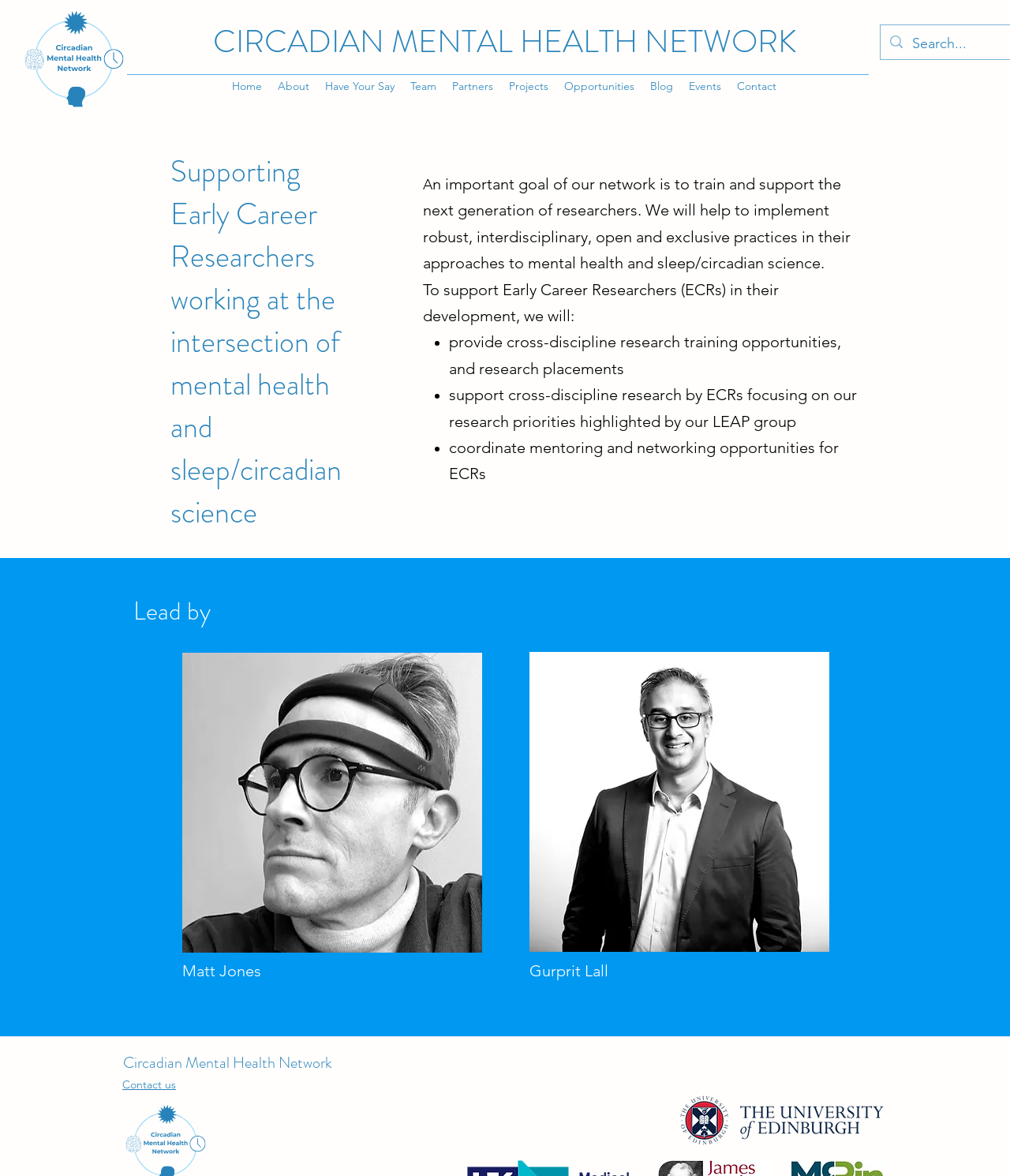Create a detailed summary of all the visual and textual information on the webpage.

The webpage is about the Circadian Mental Health Network, specifically focusing on Objective 3. At the top, there is a large heading "CIRCADIAN MENTAL HEALTH NETWORK" spanning almost the entire width of the page. Below this heading, there is a navigation menu with links to various sections of the website, including "Home", "About", "Have Your Say", "Team", "Partners", "Projects", "Opportunities", "Blog", "Events", and "Contact". To the right of the navigation menu, there is a search box and a small image.

The main content of the page is divided into two sections. The first section has a heading "Supporting Early Career Researchers working at the intersection of mental health and sleep/circadian science". Below this heading, there is a paragraph of text explaining the importance of supporting early career researchers. This is followed by a list of bullet points detailing the ways in which the network will support these researchers, including providing research training opportunities, supporting cross-discipline research, and coordinating mentoring and networking opportunities.

The second section has a heading "Lead by" and features two images with links to them, accompanied by the names "Matt Jones" and "Gurprit Lall". These images are likely profiles of the leaders of the network.

At the bottom of the page, there is a smaller heading "Circadian Mental Health Network" and a link to "Contact us". To the right of this, there is an image of the University of Edinburgh logo.